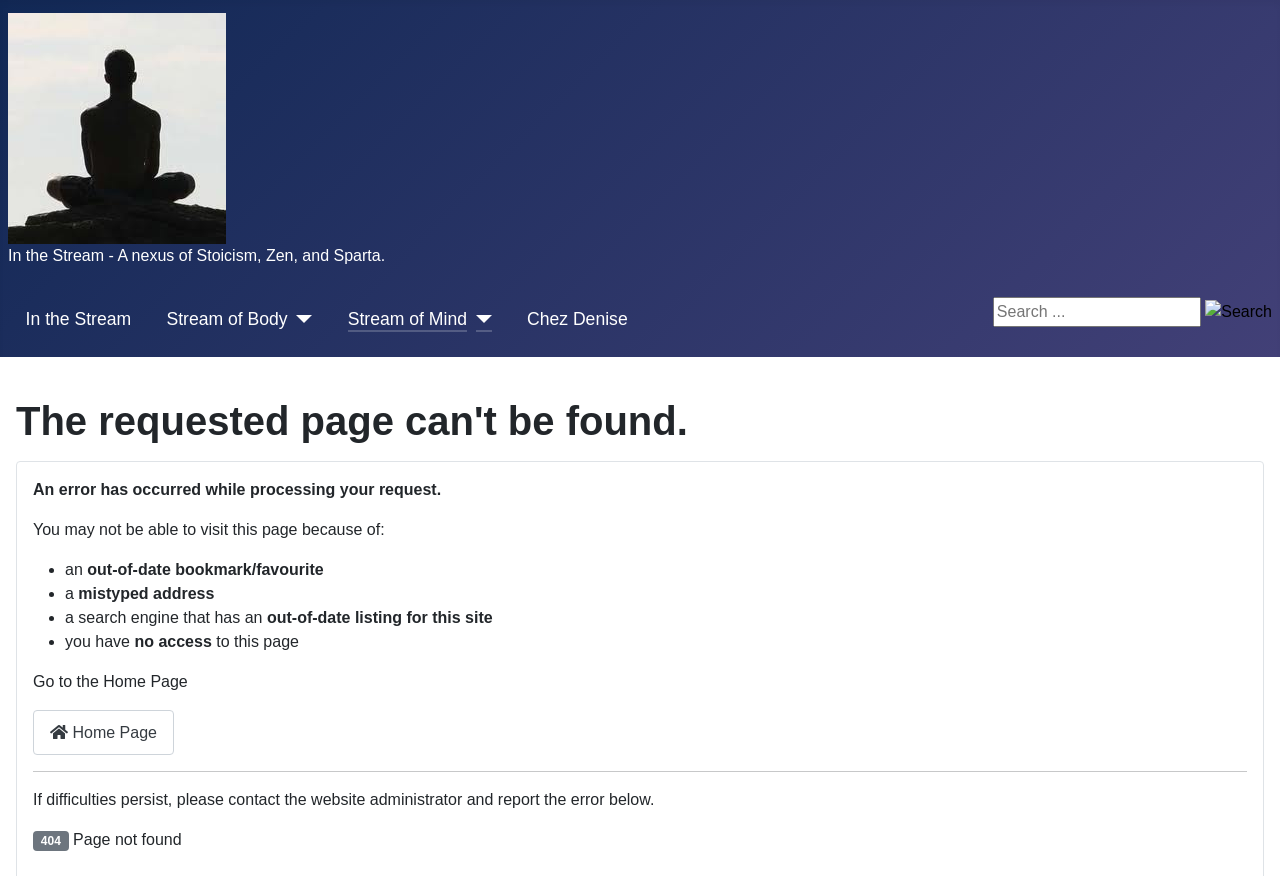What are the possible reasons for the error?
Based on the visual, give a brief answer using one word or a short phrase.

Out-of-date bookmark, mistyped address, etc.